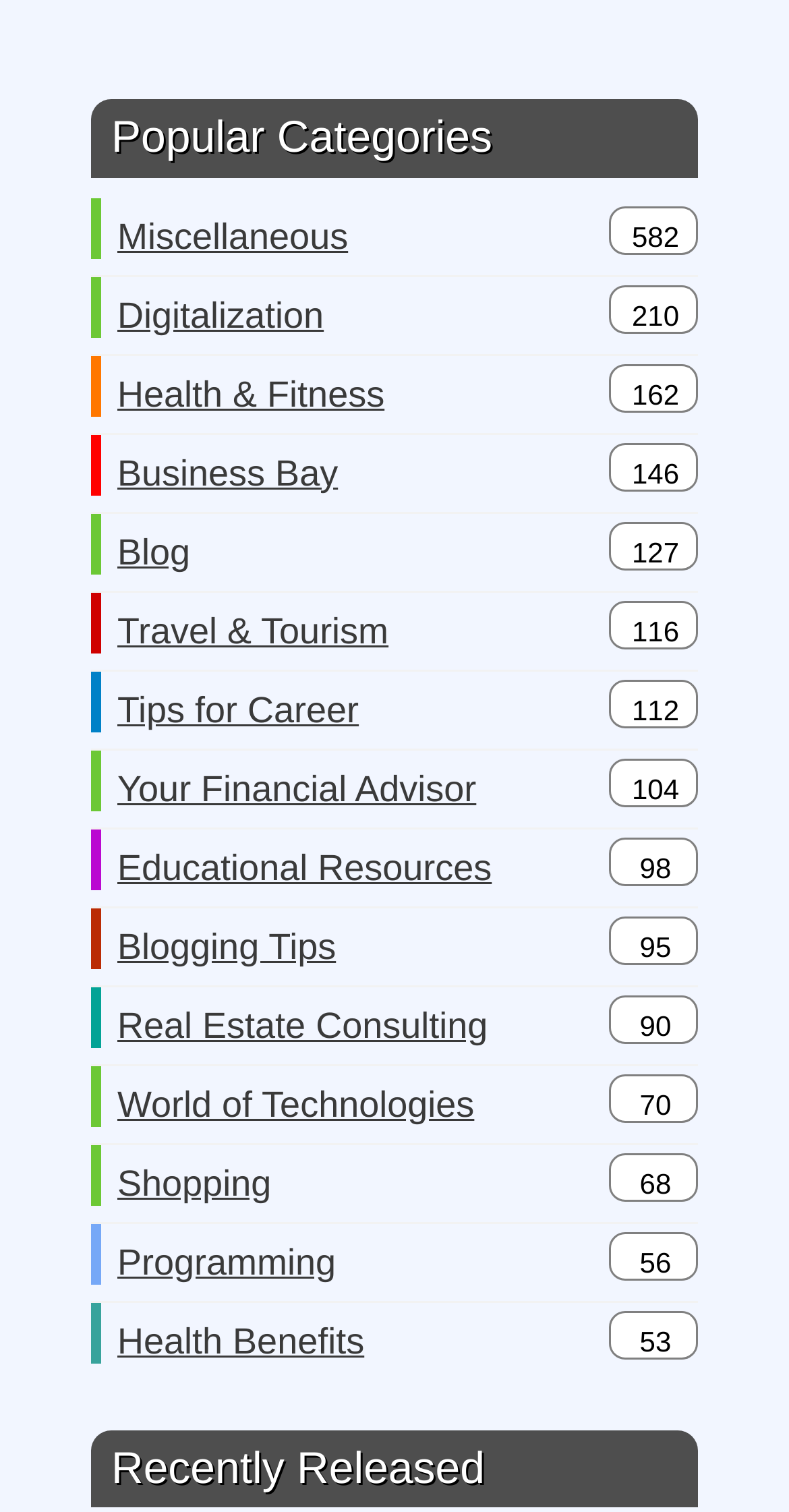How many links are there in the left column?
From the screenshot, supply a one-word or short-phrase answer.

12